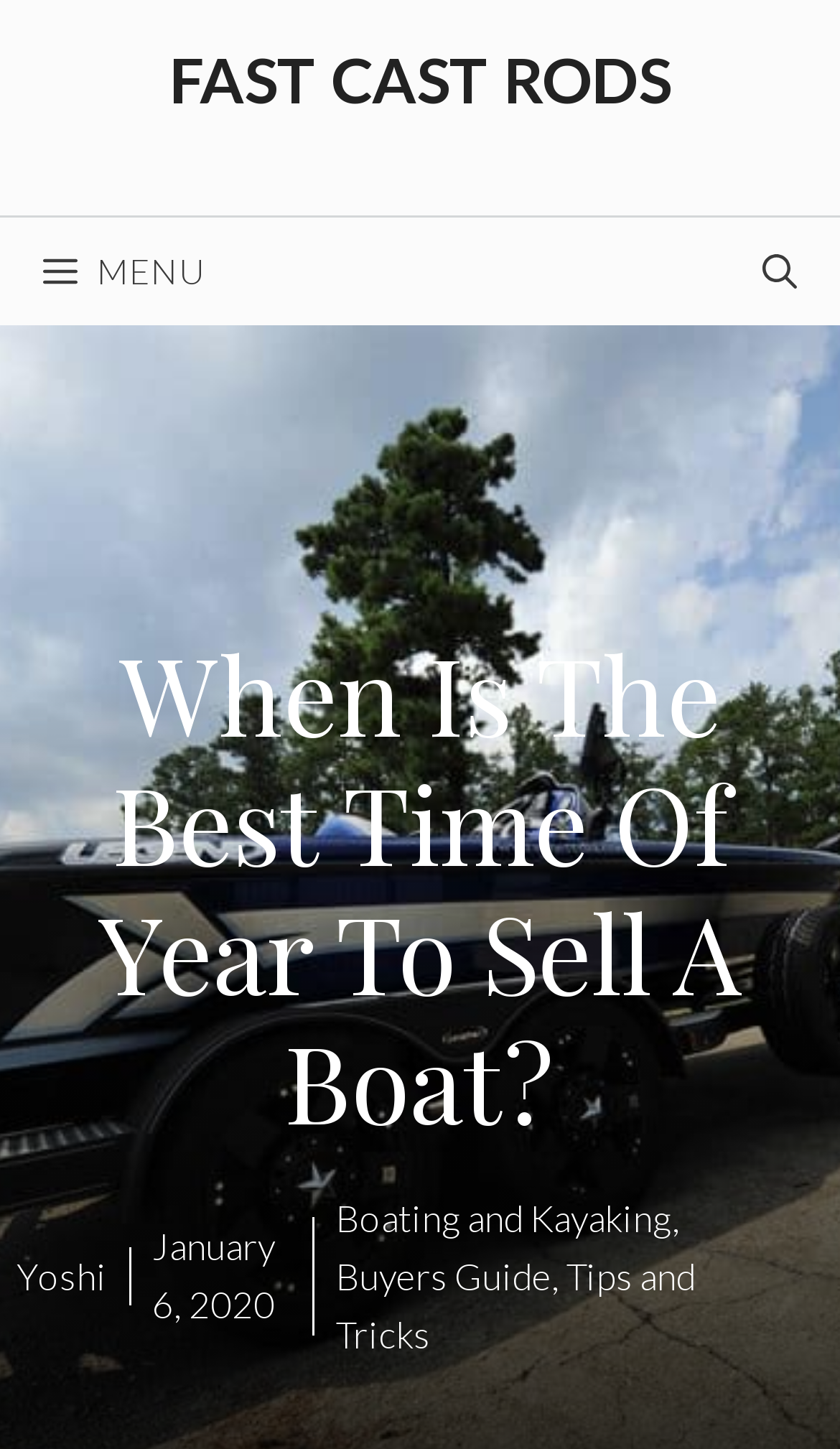Provide the bounding box for the UI element matching this description: "aria-label="Open Search Bar"".

[0.856, 0.151, 1.0, 0.225]